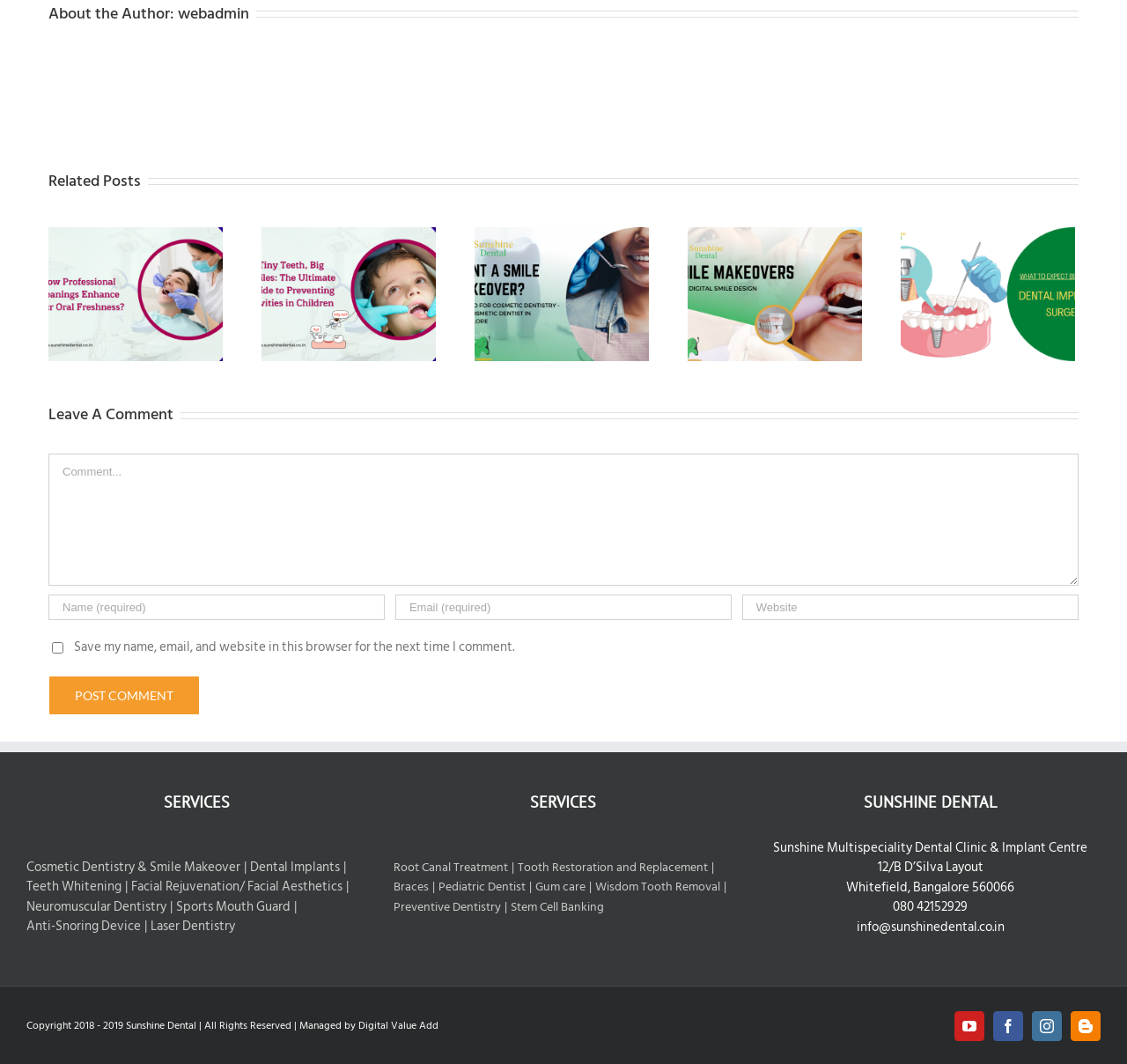How can you contact the clinic?
From the details in the image, answer the question comprehensively.

You can contact the clinic by calling the phone number 080 42152929 or by sending an email to info@sunshinedental.co.in. The contact information is provided at the bottom of the webpage.